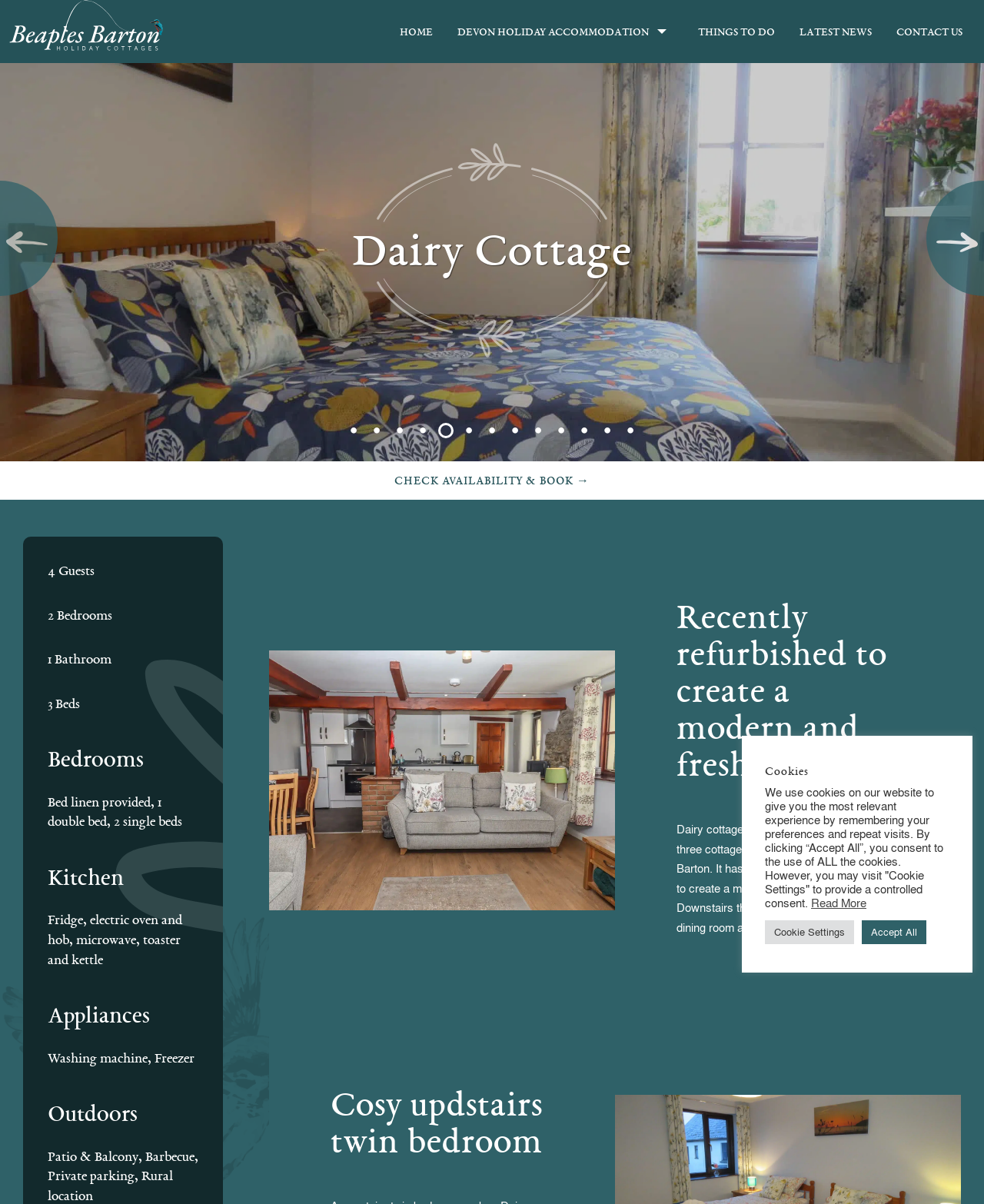What is the type of bed in the bedroom?
Please provide an in-depth and detailed response to the question.

The type of bed in the bedroom can be found in the StaticText element with the text 'Bed linen provided, 1 double bed, 2 single beds' which is located below the heading element with the text 'Bedrooms'.